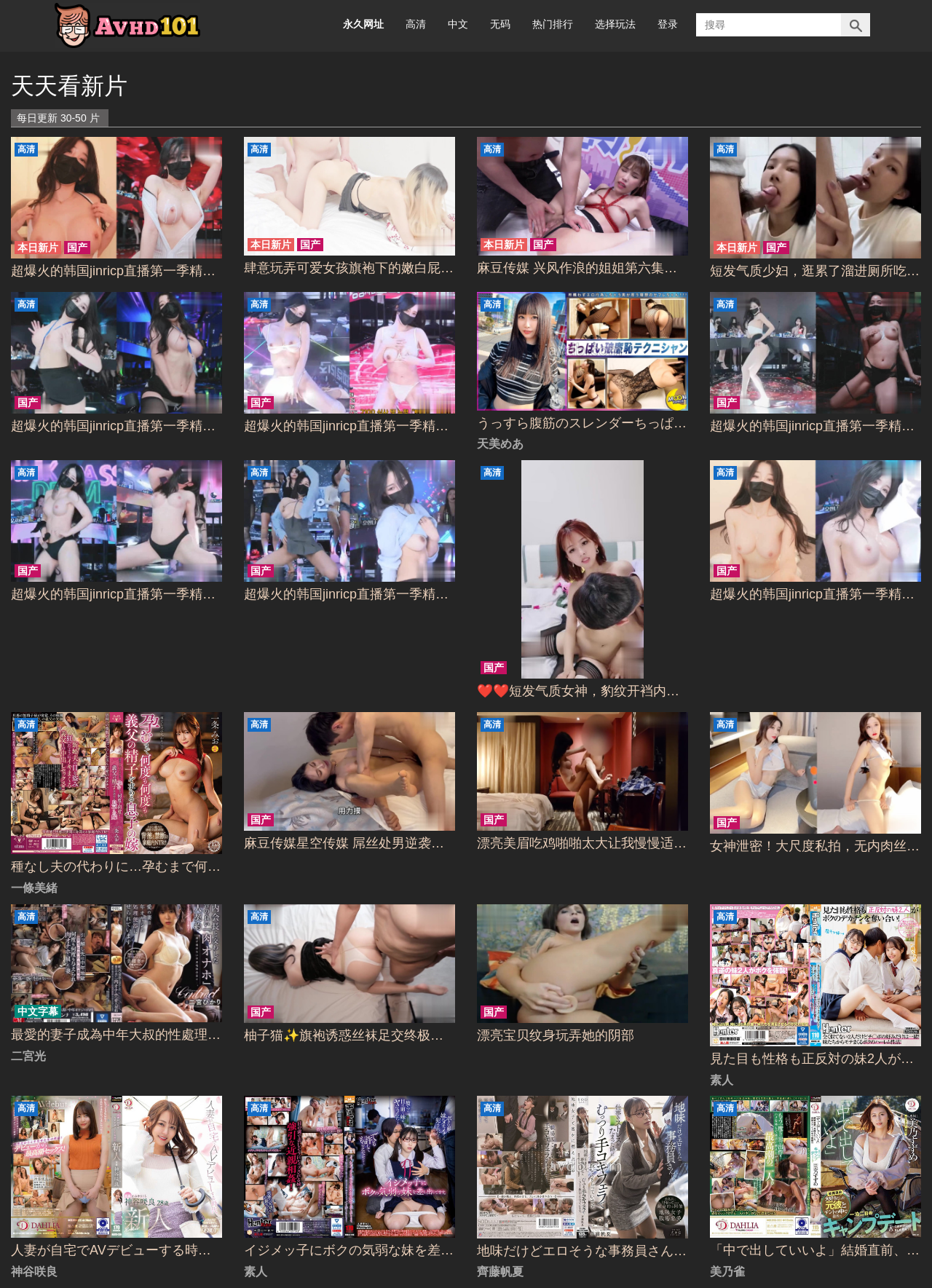What is the text on the top-left corner of the webpage?
From the image, respond with a single word or phrase.

logo